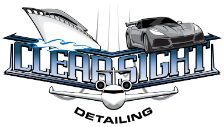Respond with a single word or short phrase to the following question: 
What is symbolized by the airplane illustration?

High-quality service